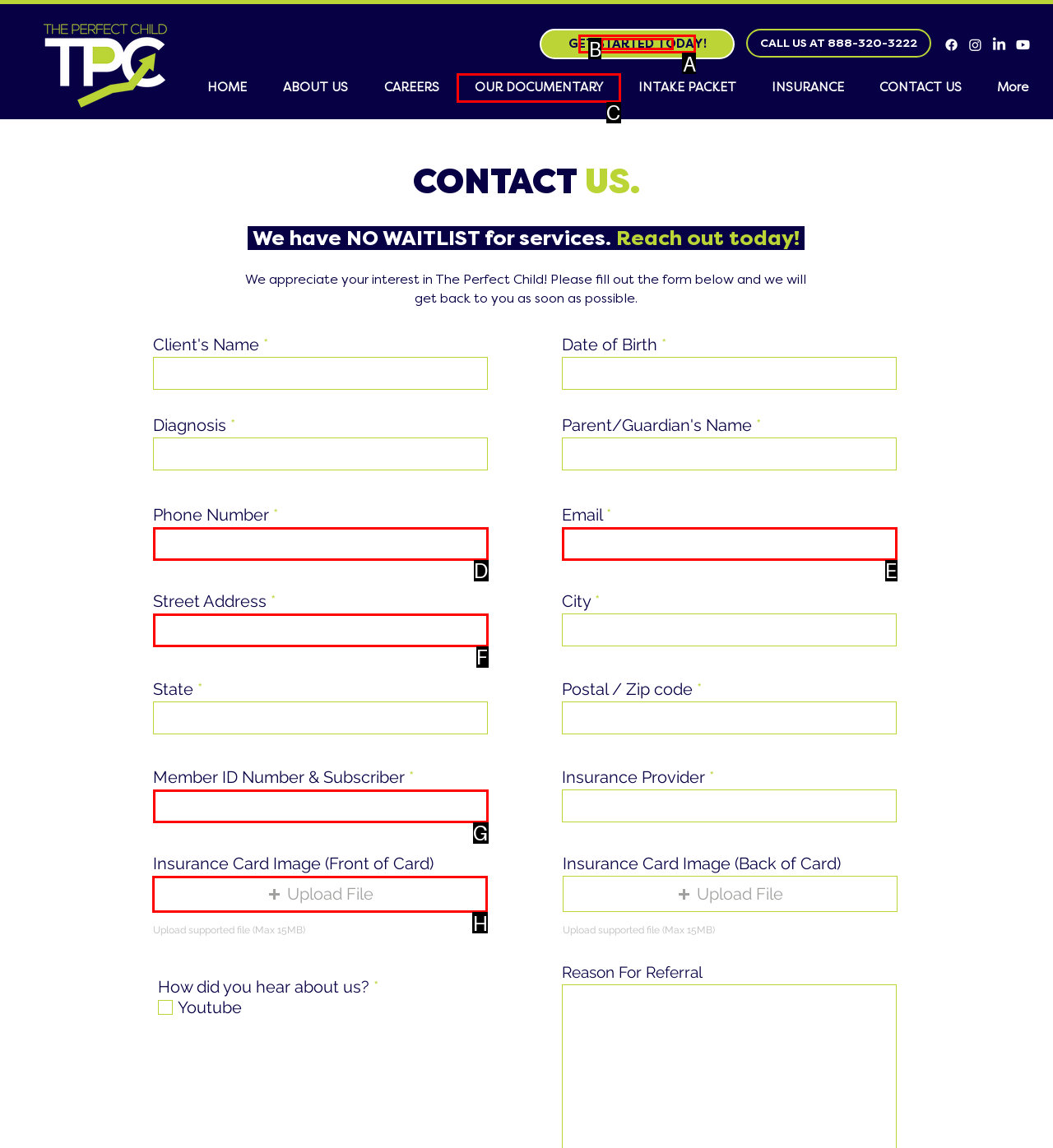Identify which HTML element to click to fulfill the following task: Upload an insurance card image. Provide your response using the letter of the correct choice.

H